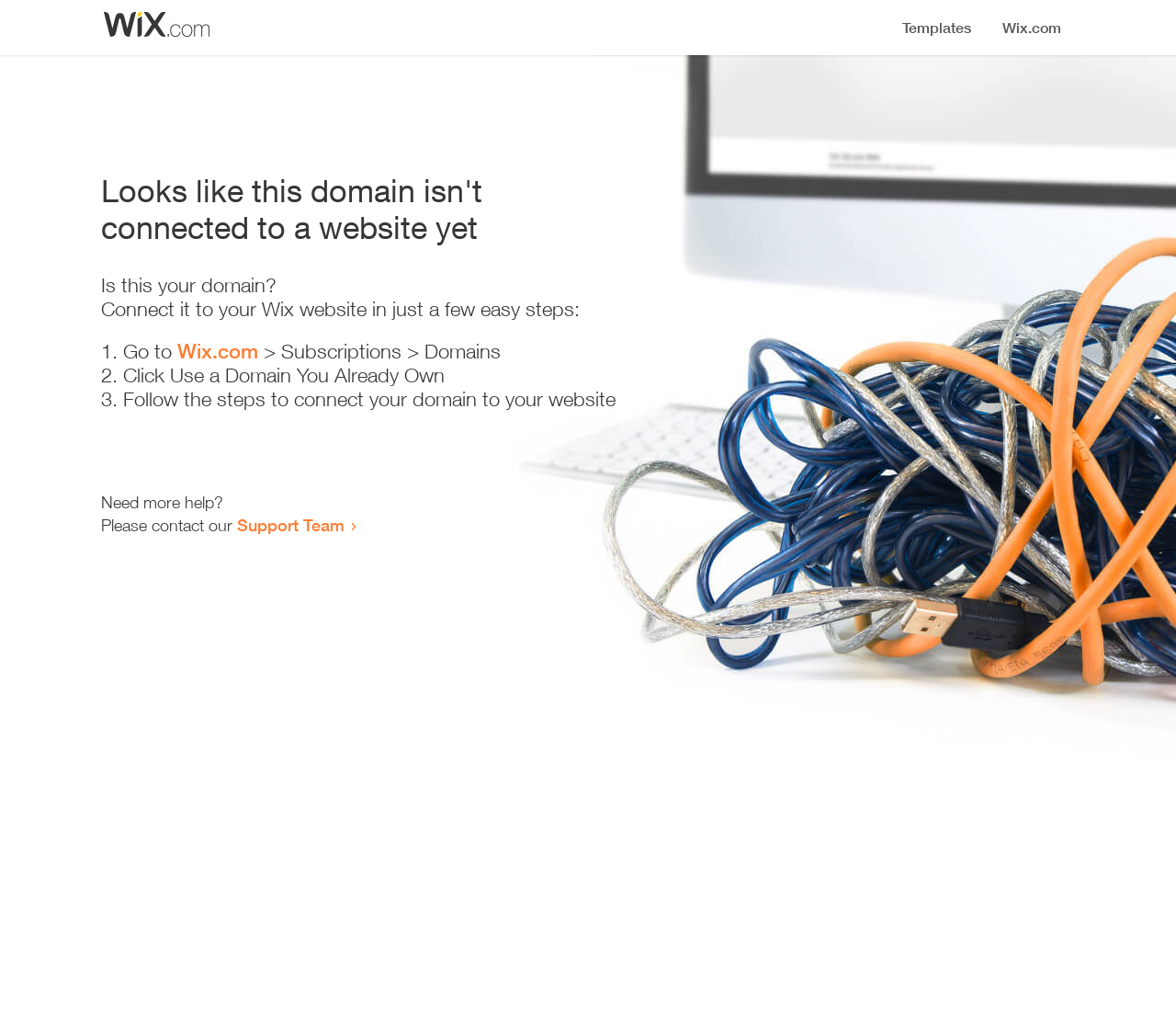Based on the element description Support Team, identify the bounding box of the UI element in the given webpage screenshot. The coordinates should be in the format (top-left x, top-left y, bottom-right x, bottom-right y) and must be between 0 and 1.

[0.202, 0.503, 0.293, 0.523]